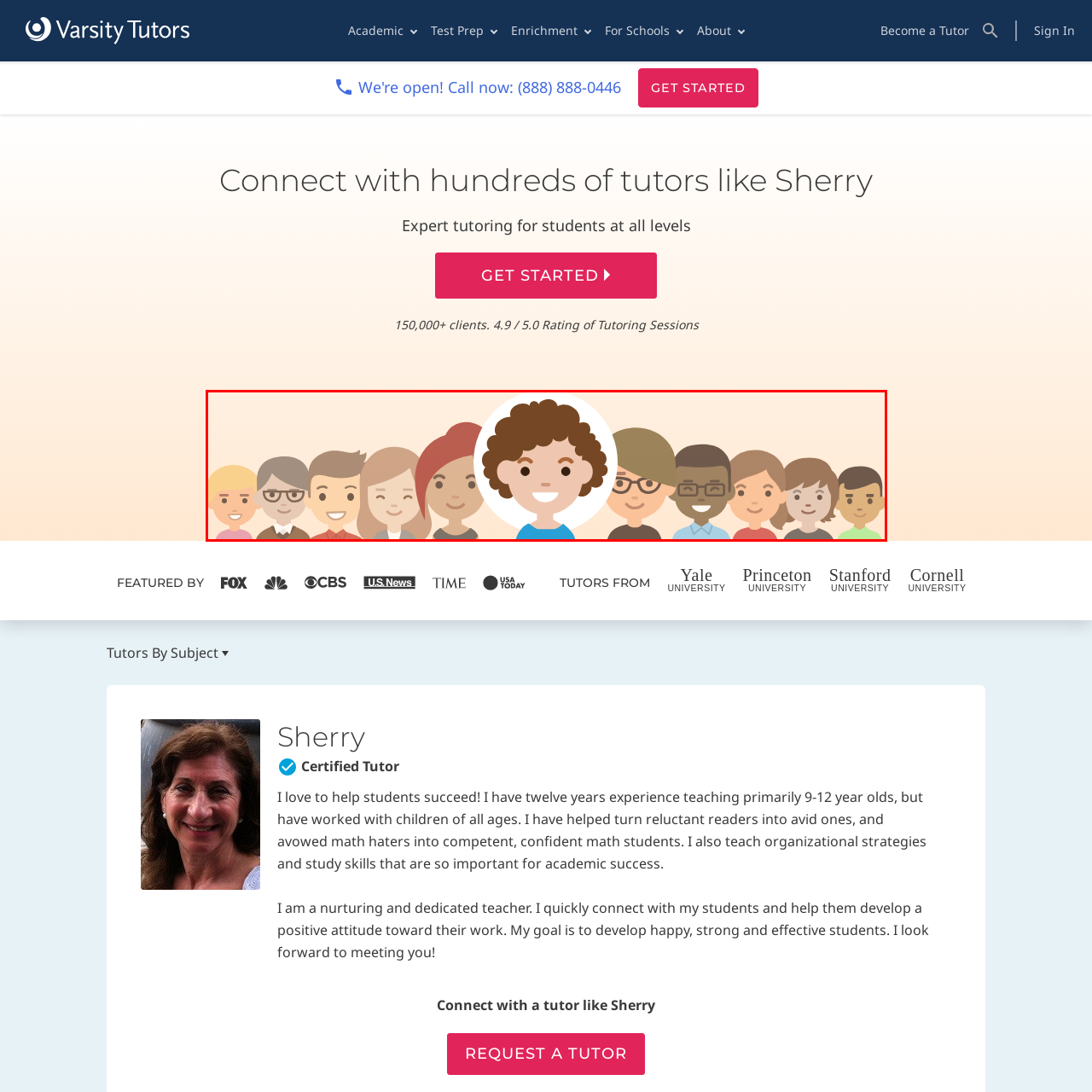What is the implied purpose of the image?
Observe the image marked by the red bounding box and answer in detail.

The image is meant to embody the spirit of support and collaboration often found in educational environments, suggesting that it is a fitting representation for a tutoring service aimed at connecting students with dedicated tutors like Sherry.